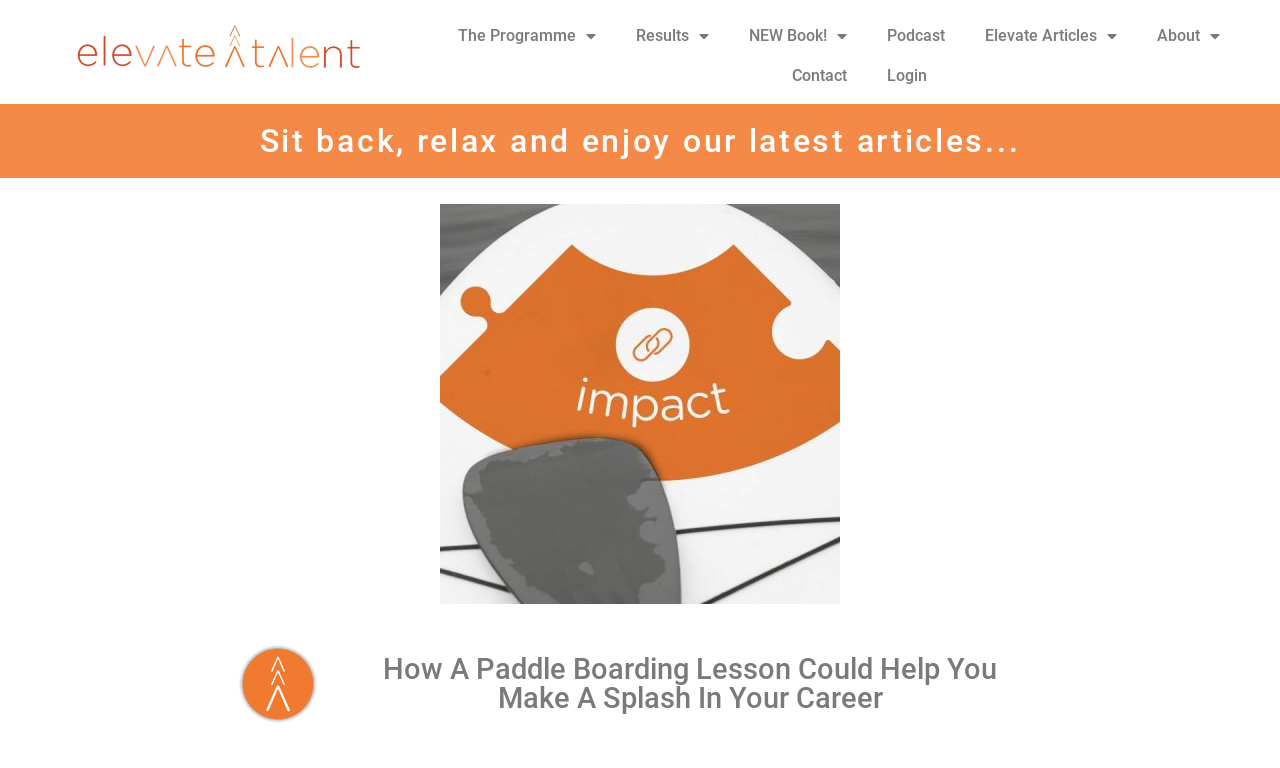Locate the bounding box coordinates of the region to be clicked to comply with the following instruction: "Click on the 'Contact' link". The coordinates must be four float numbers between 0 and 1, in the form [left, top, right, bottom].

[0.618, 0.073, 0.661, 0.124]